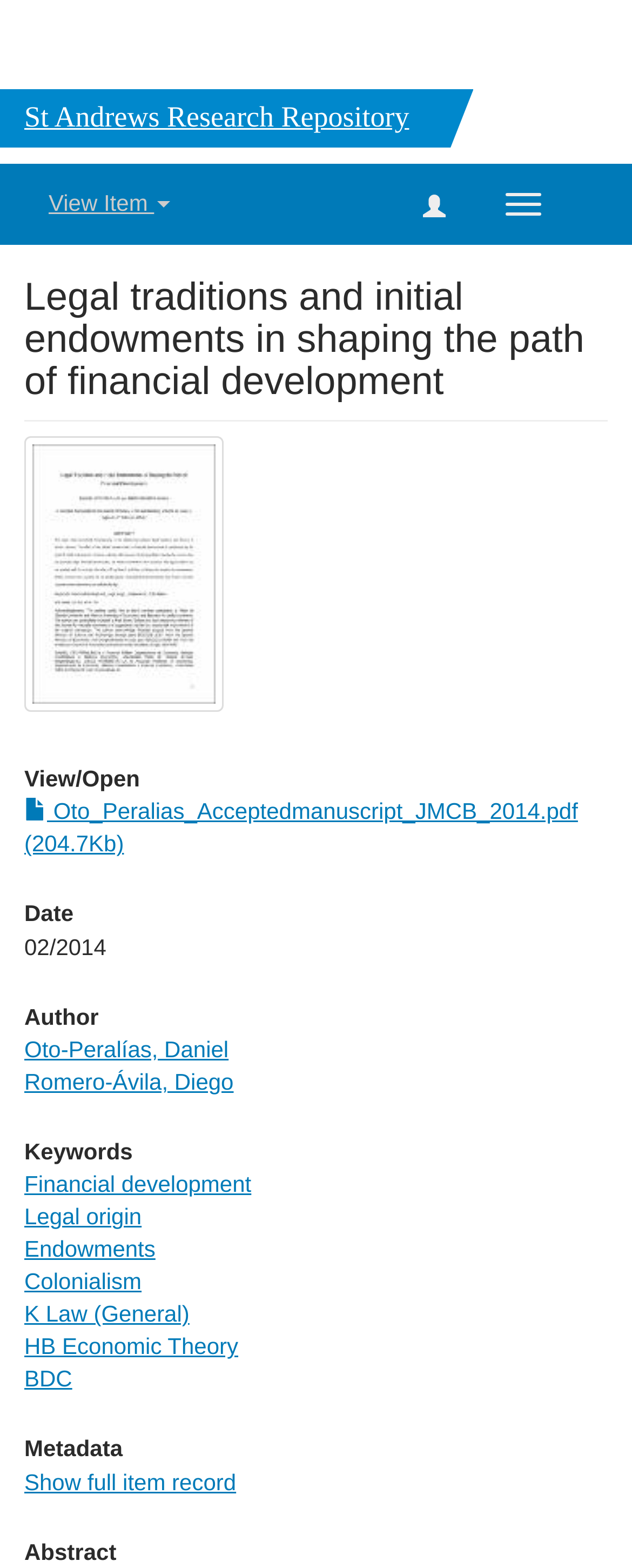Your task is to find and give the main heading text of the webpage.

St Andrews Research Repository